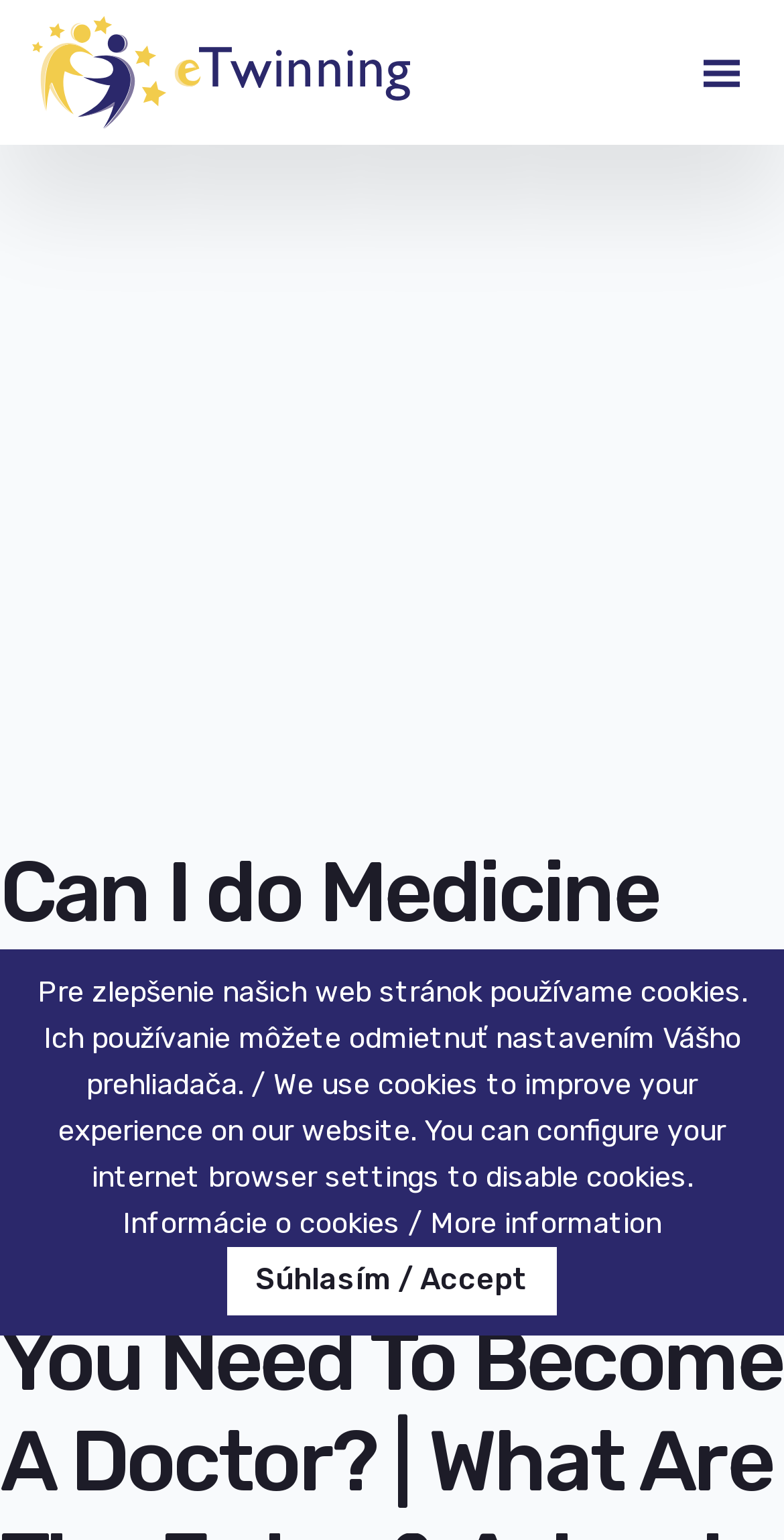Locate the primary headline on the webpage and provide its text.

Can I do Medicine without Chemistry A Level?